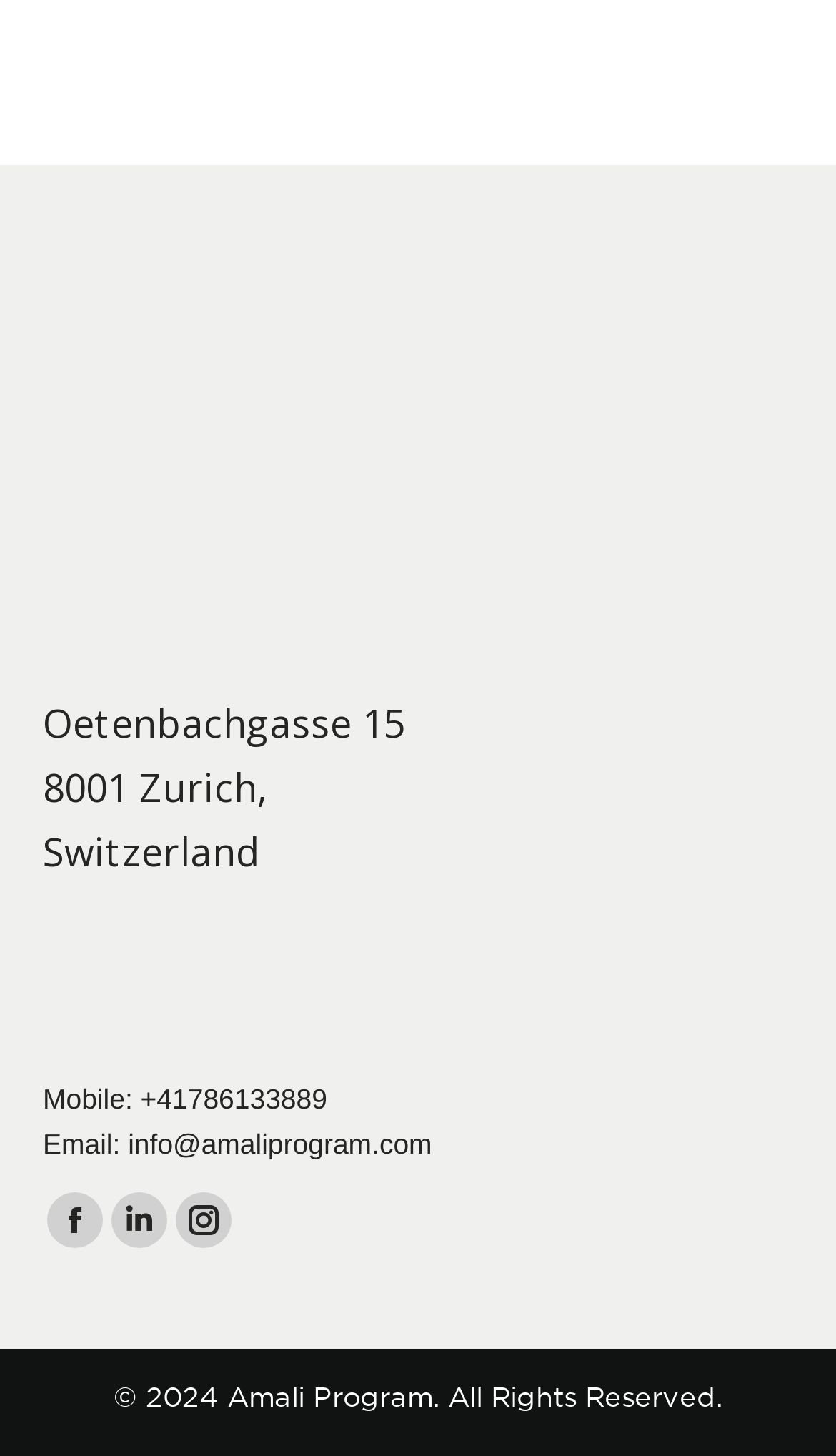How many social media links are there on the page?
Using the image as a reference, give a one-word or short phrase answer.

3